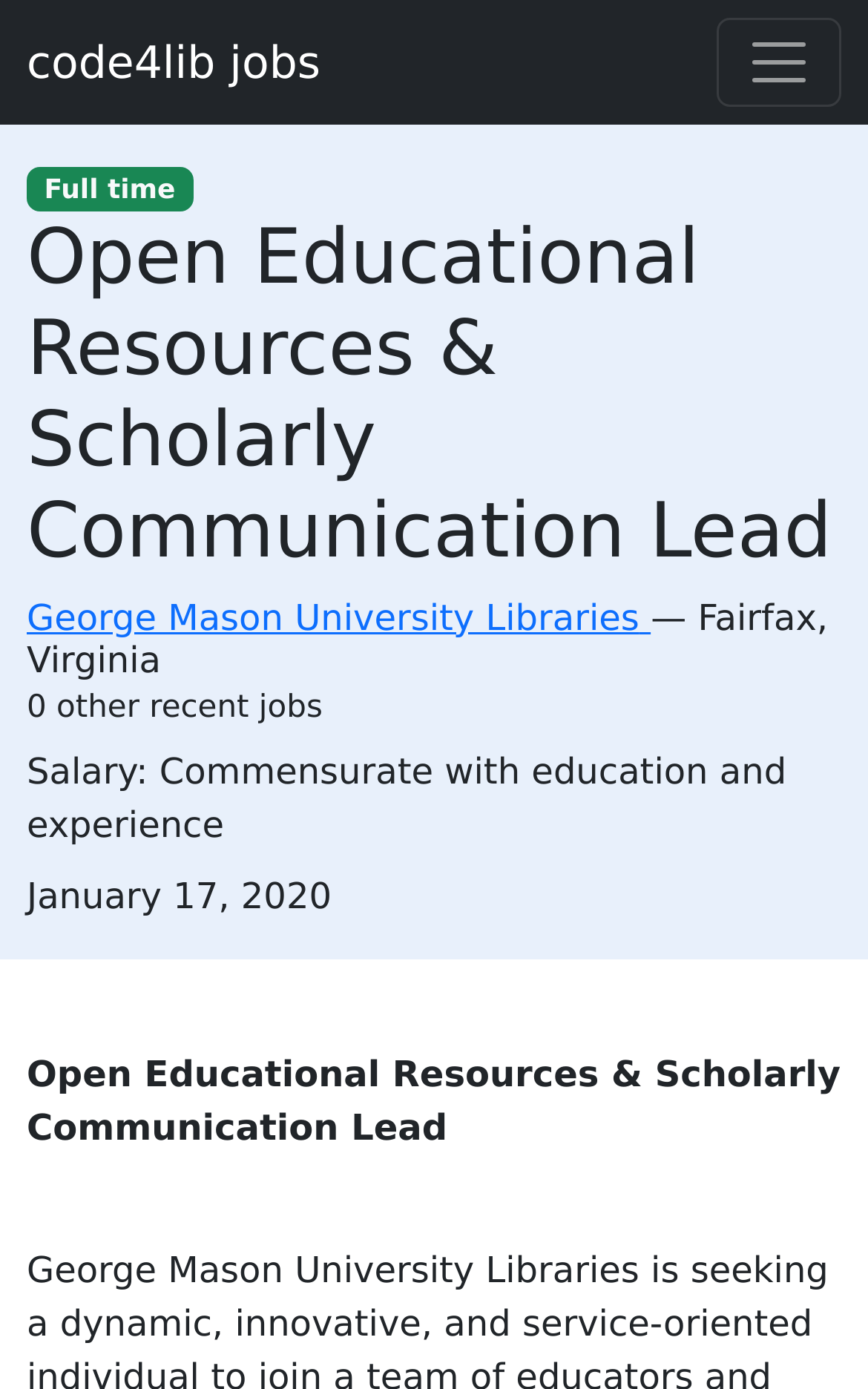What is the salary range for this job? Observe the screenshot and provide a one-word or short phrase answer.

Commensurate with education and experience